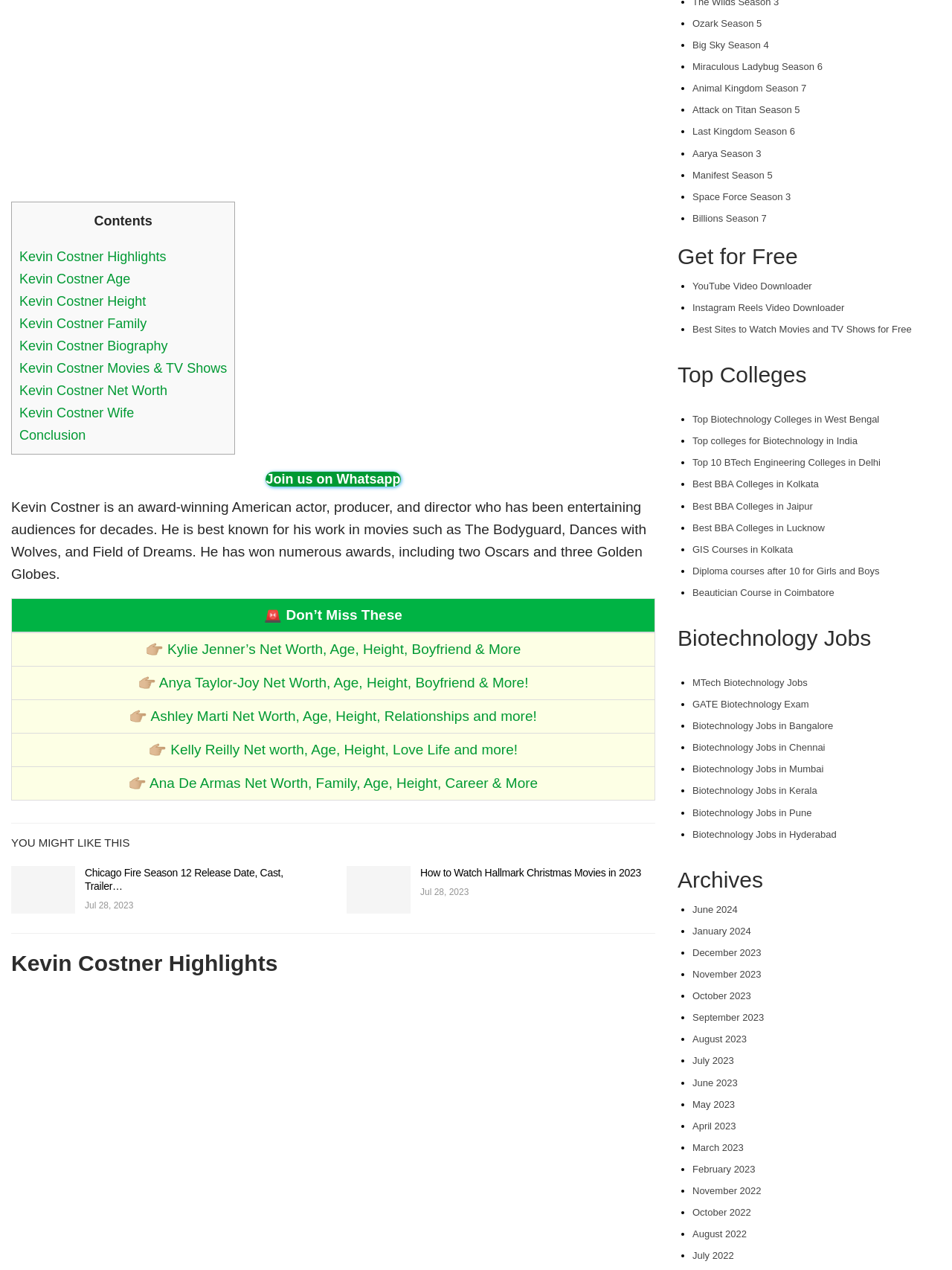What is Kevin Costner's profession?
Provide a detailed and extensive answer to the question.

Based on the webpage, Kevin Costner is described as an 'award-winning American actor, producer, and director who has been entertaining audiences for decades.' This information is found in the static text element with ID 281.